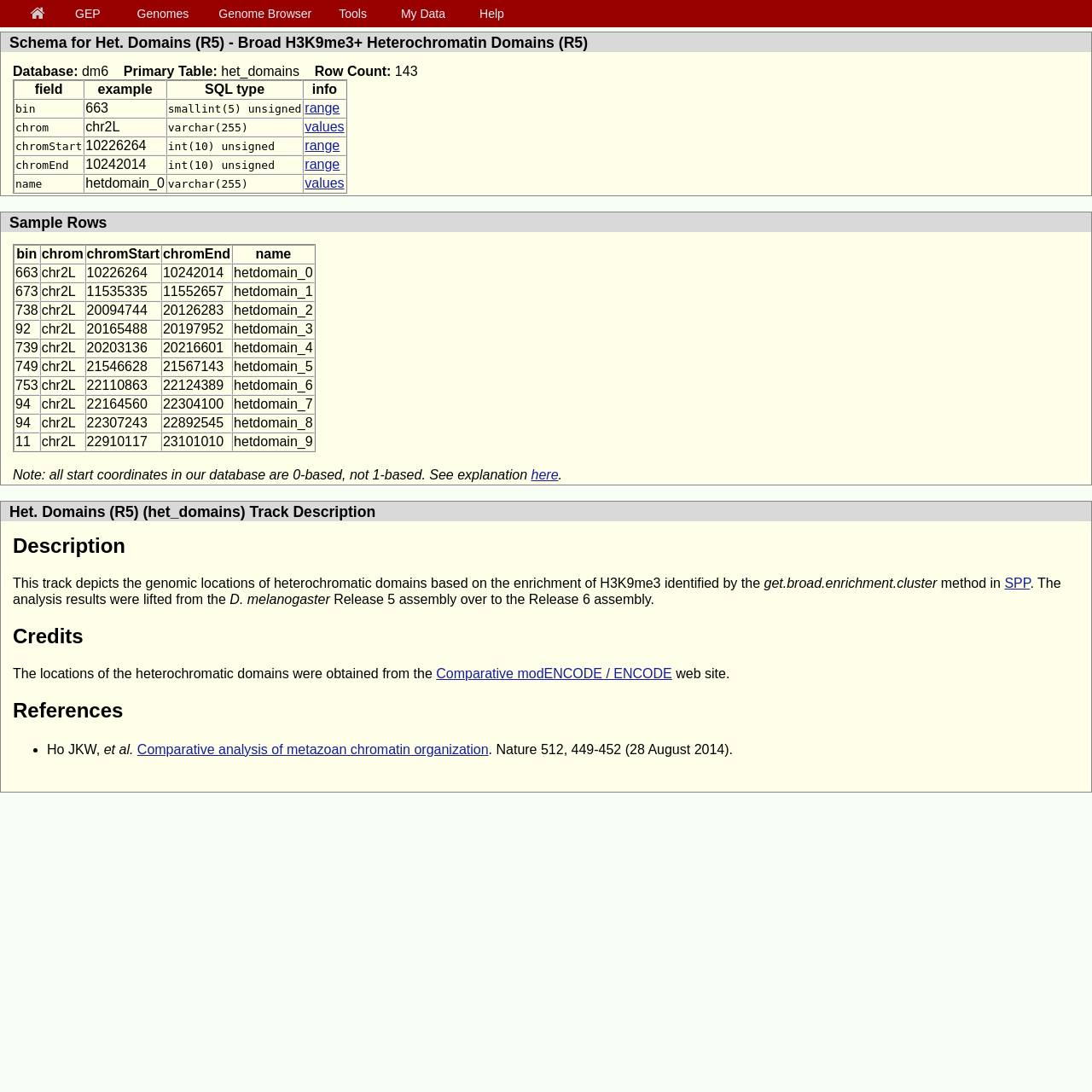Give a short answer to this question using one word or a phrase:
What are the column headers in the table?

field, example, SQL type, info